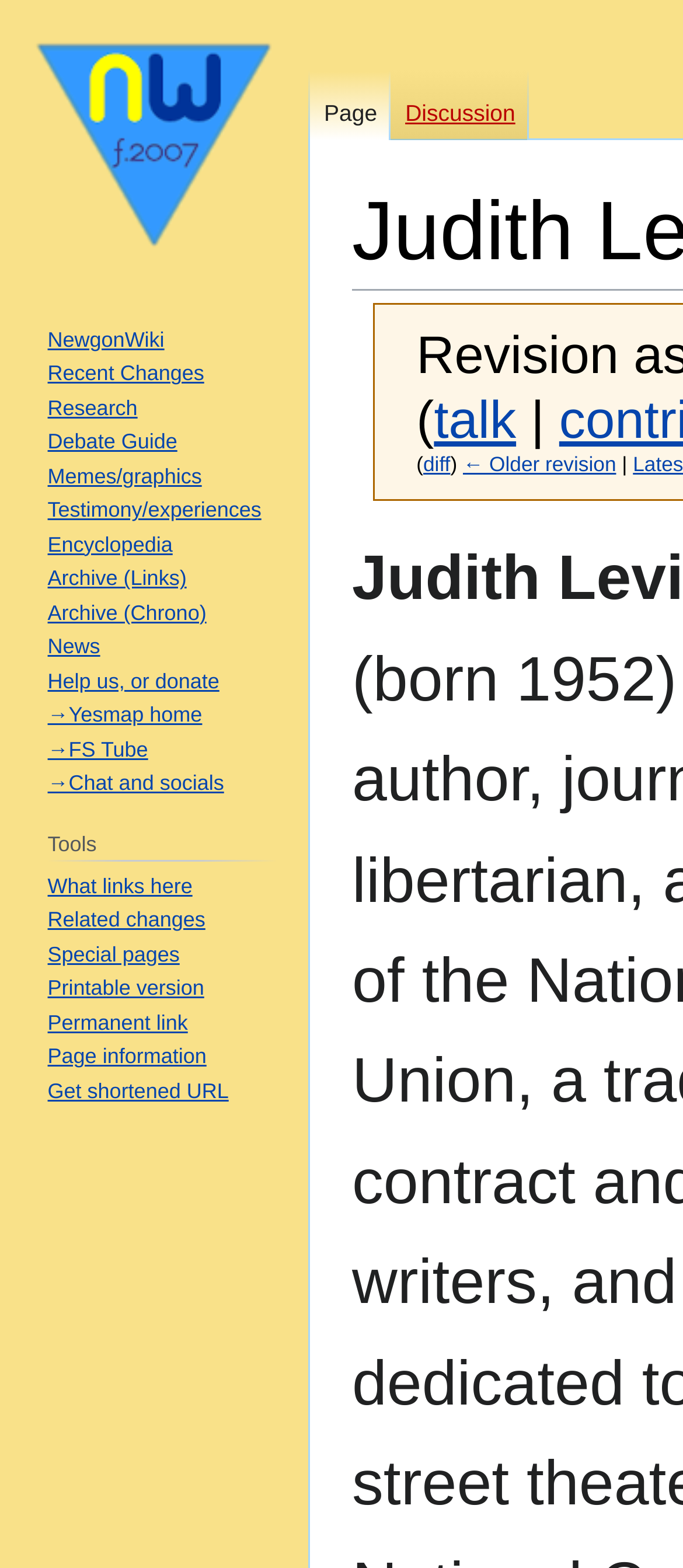Specify the bounding box coordinates of the area to click in order to follow the given instruction: "View recent changes."

[0.07, 0.23, 0.299, 0.246]